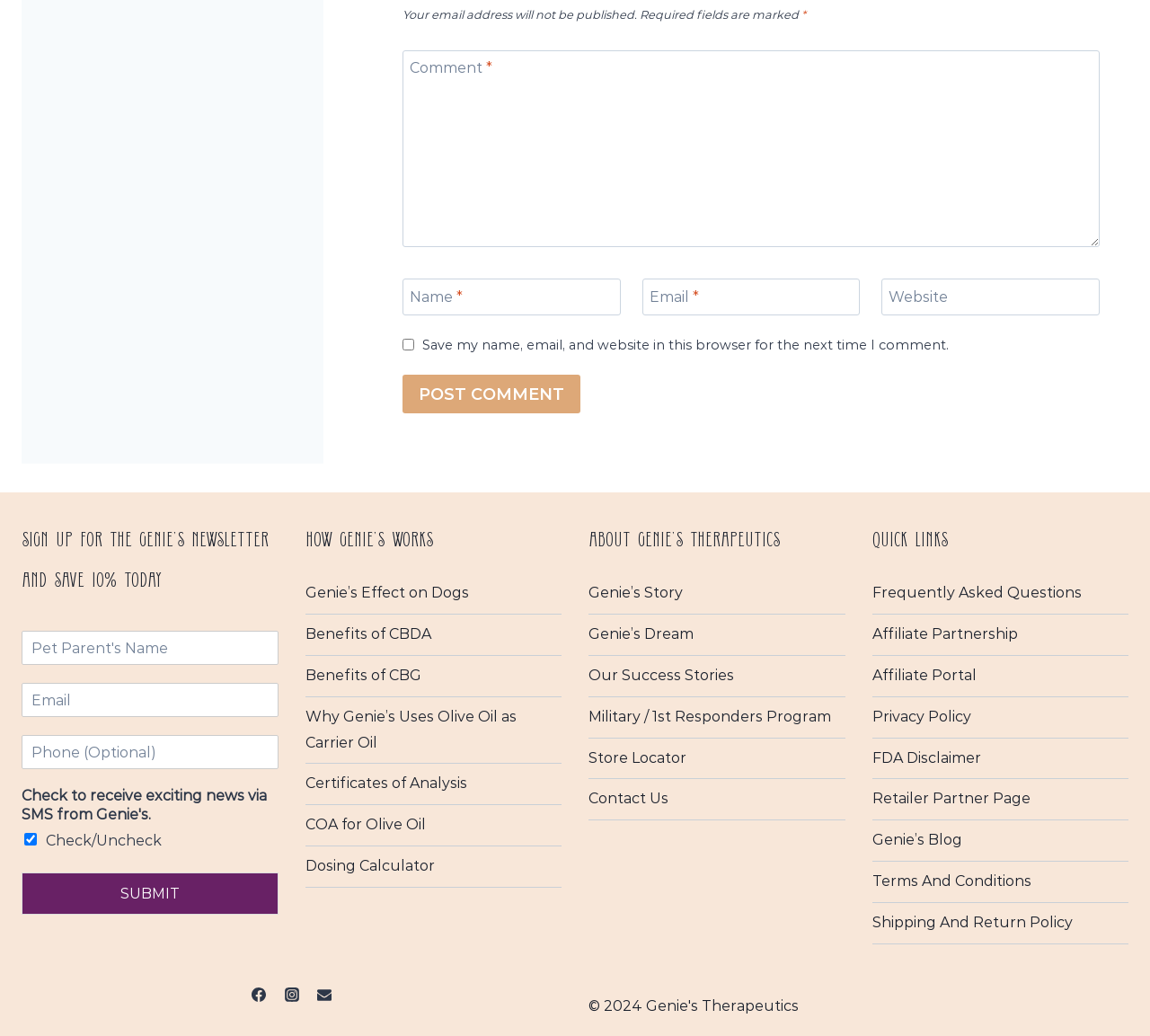Please give a one-word or short phrase response to the following question: 
What is the name of the company mentioned on the webpage?

Genie's Therapeutics